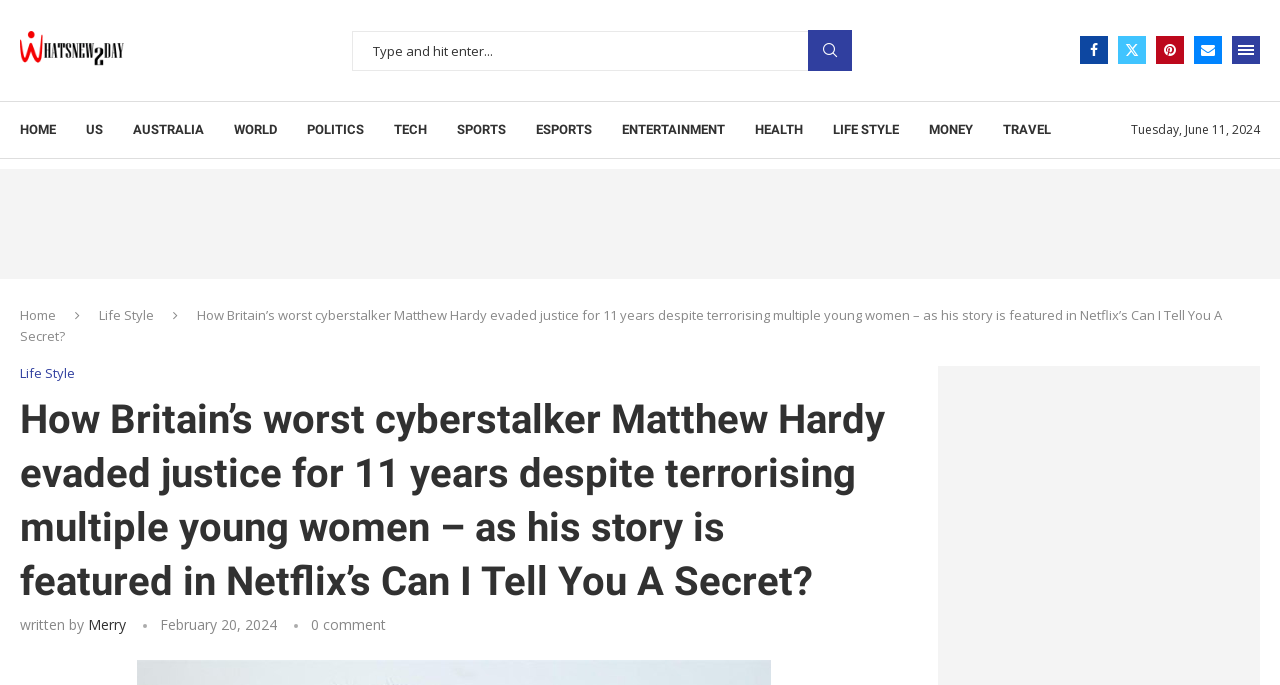Please find the bounding box coordinates for the clickable element needed to perform this instruction: "Search for something".

[0.275, 0.044, 0.666, 0.104]